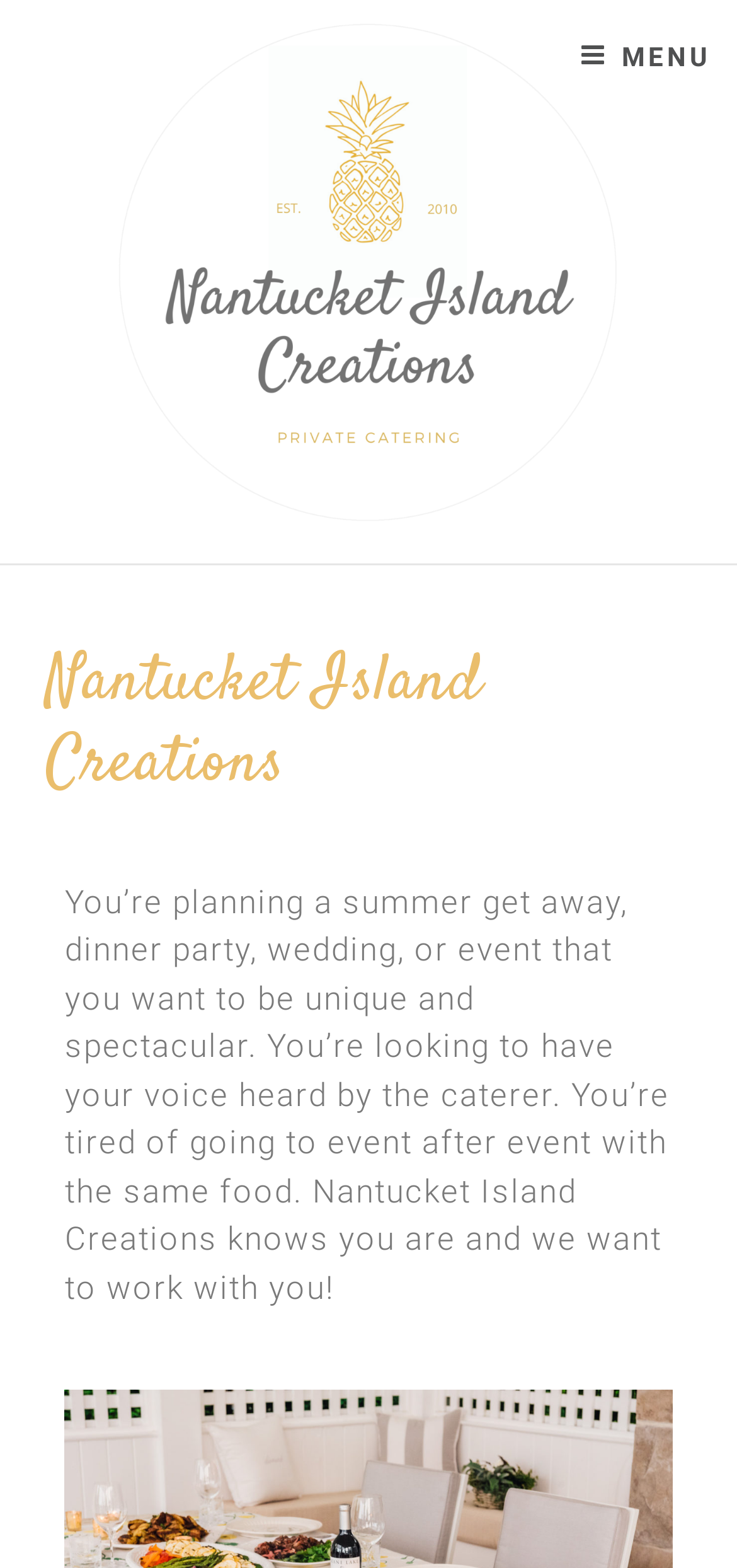Answer the question in a single word or phrase:
Is there a call-to-action on the webpage?

Yes